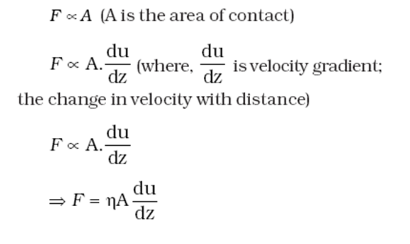Give an in-depth description of the image.

The image presents a mathematical expression related to fluid dynamics, specifically focusing on the concept of viscosity. It illustrates the relationship between the force (F), the area of contact (A), and the velocity gradient (du/dz), emphasizing how these factors interact in the flow of fluids:

1. **Equation Representation**: The equations demonstrate that the force required to maintain layer flow is proportional to both the area of contact and the velocity gradient. This is visually represented by showing the proportionality constants and equations in a structured format.

2. **Key Components**:
   - **F ∝ A**: Indicates that the force is proportional to the area of contact.
   - **F ∝ du/dz**: Highlights that the force is also proportional to the change in velocity (du) per unit distance (dz).
   - The final equation \( F = \eta \frac{du}{dz} \) introduces the dynamic viscosity (η) of the fluid, illustrating its critical role in the flow dynamics.

3. **Contextual Relevance**: This image is crucial for understanding how viscosity affects fluid motion—essential knowledge in fields such as physics, engineering, and materials science. It encapsulates the fundamental relationship governing the behavior of viscous fluids under different conditions, aiding in the analysis and design of various fluid-related systems.

Overall, the visual representation of these equations serves as a foundational tool for studying the principles of viscosity and fluid mechanics.